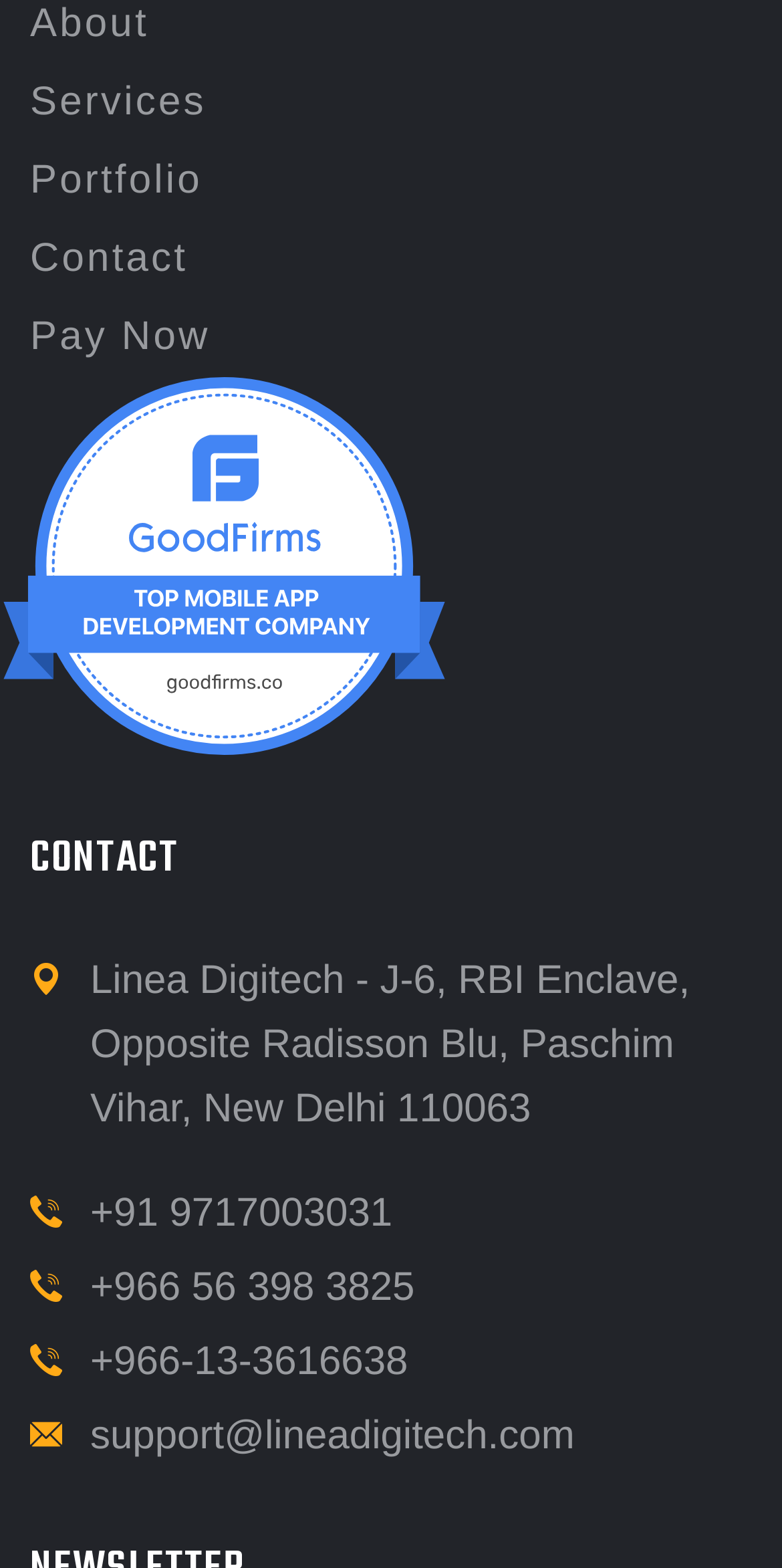Identify the bounding box coordinates for the UI element described by the following text: "+966 56 398 3825". Provide the coordinates as four float numbers between 0 and 1, in the format [left, top, right, bottom].

[0.115, 0.807, 0.53, 0.835]